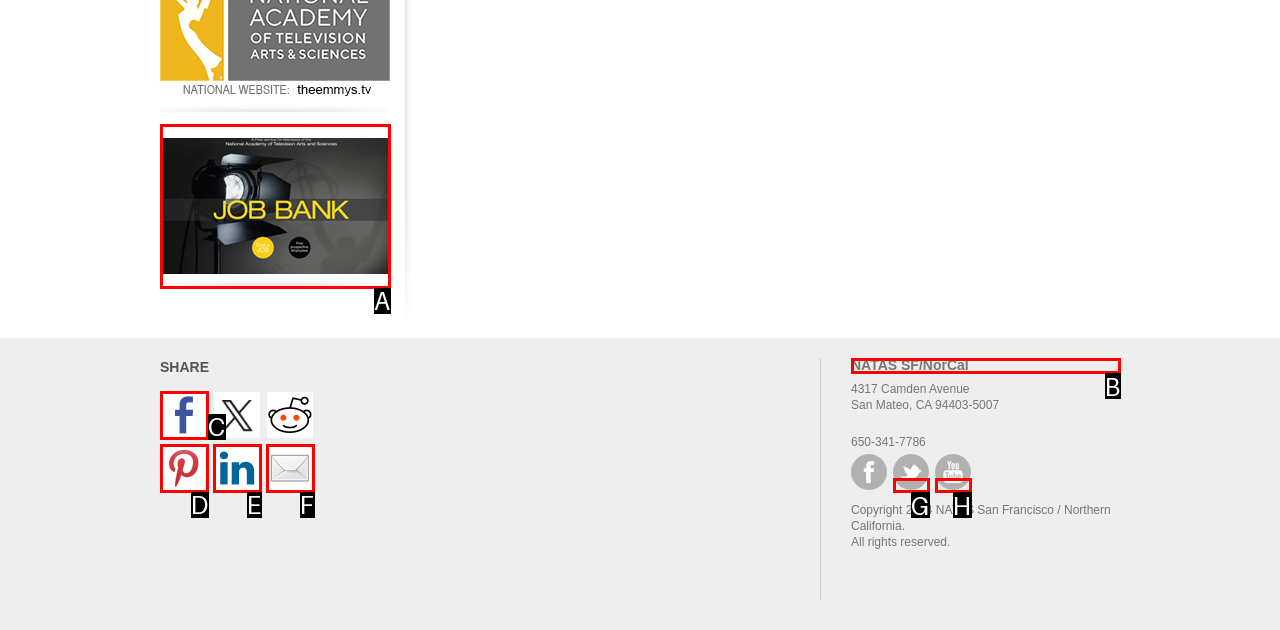Which option should be clicked to execute the following task: View NATAS SF/NorCal? Respond with the letter of the selected option.

B